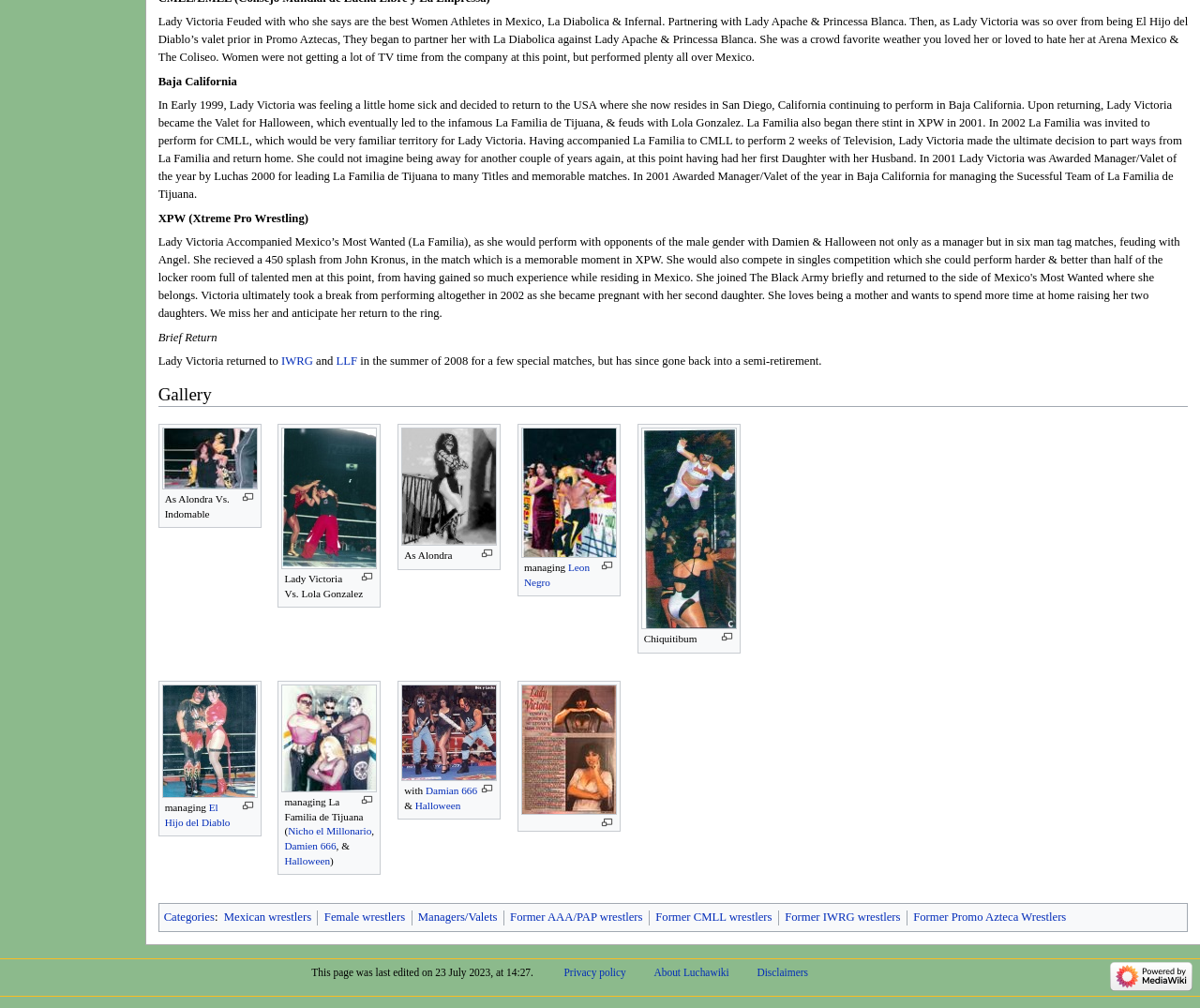Locate the bounding box coordinates of the UI element described by: "alt="Powered by MediaWiki"". Provide the coordinates as four float numbers between 0 and 1, formatted as [left, top, right, bottom].

[0.925, 0.962, 0.994, 0.973]